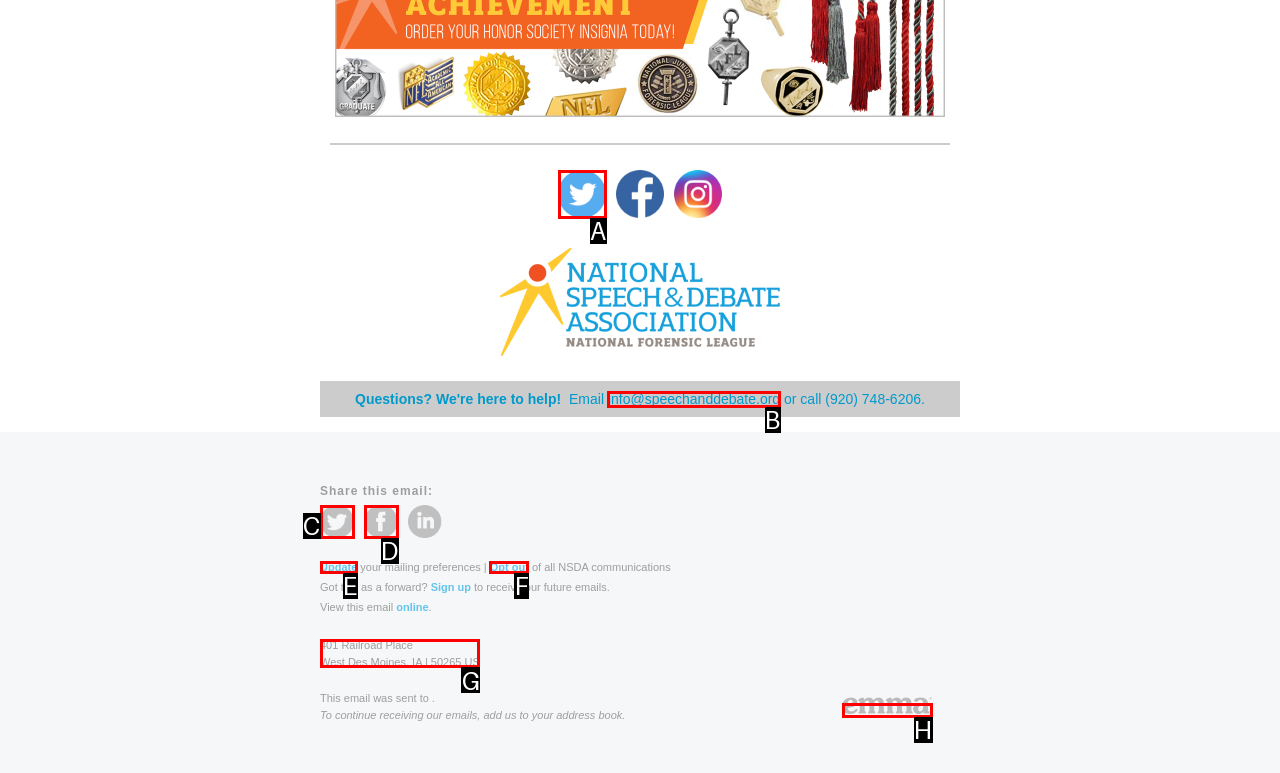Select the HTML element that fits the following description: alt="powered by emma"
Provide the letter of the matching option.

H